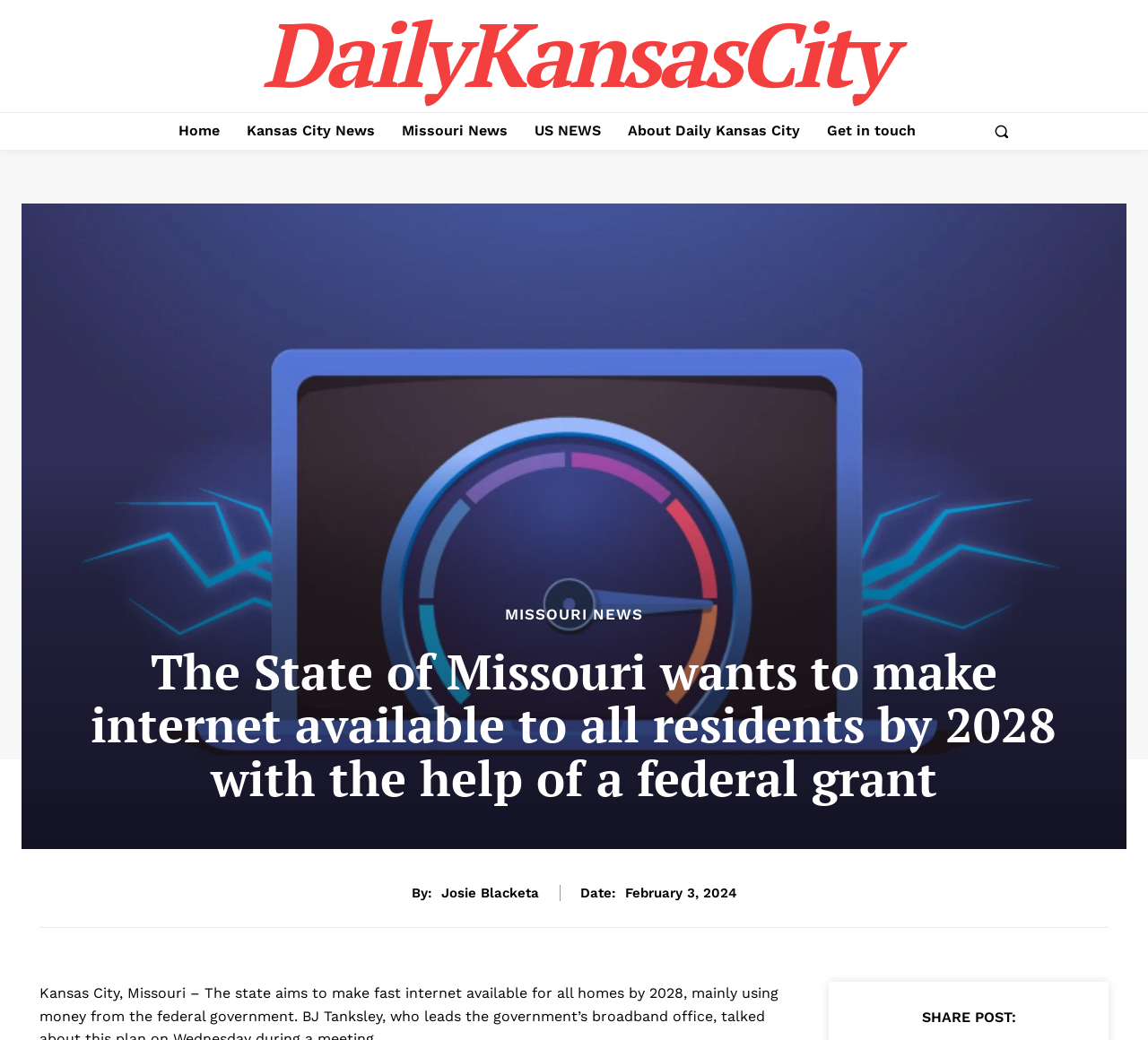Provide the bounding box coordinates in the format (top-left x, top-left y, bottom-right x, bottom-right y). All values are floating point numbers between 0 and 1. Determine the bounding box coordinate of the UI element described as: About Daily Kansas City

[0.539, 0.108, 0.705, 0.144]